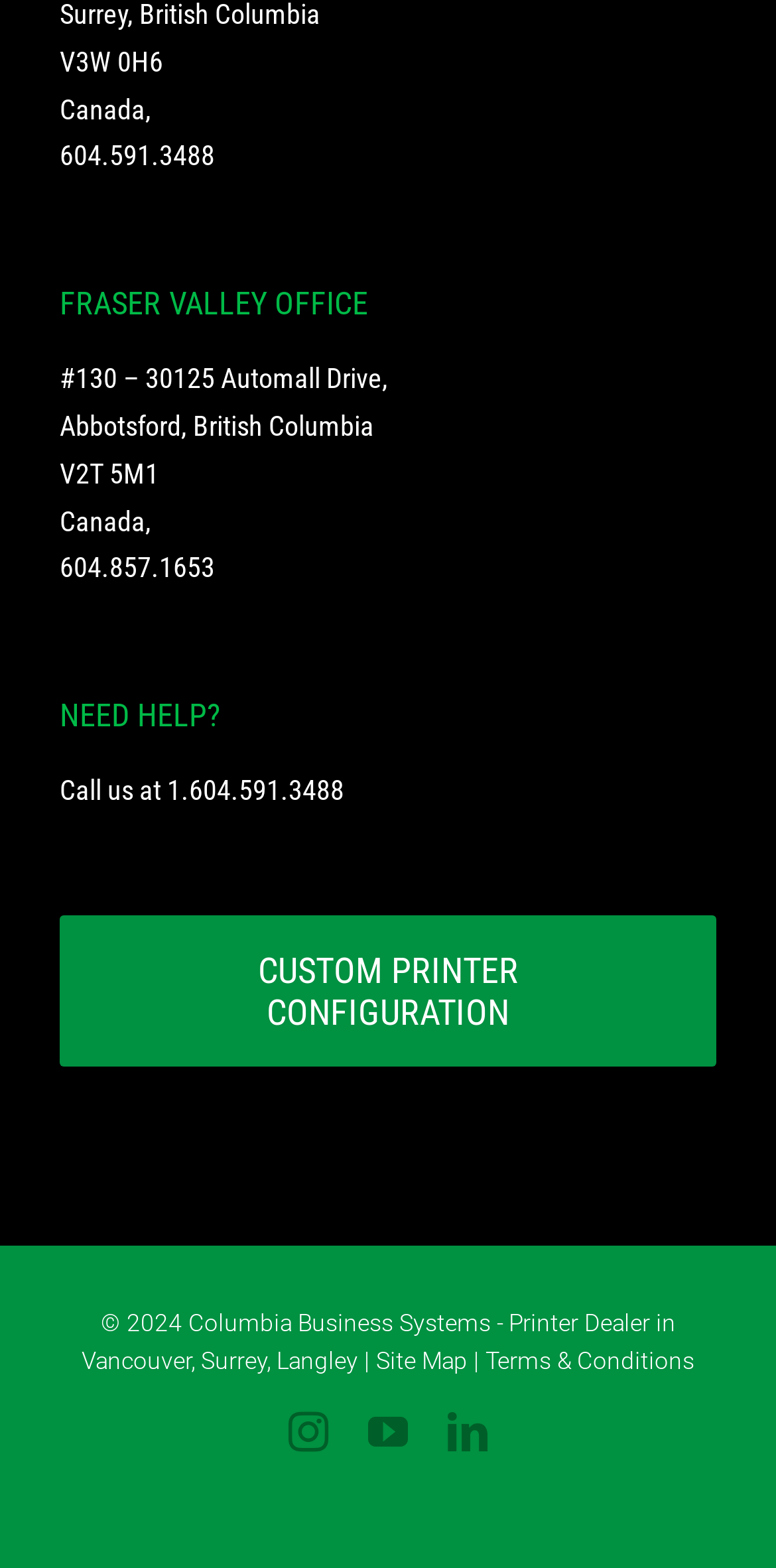Locate the bounding box of the UI element defined by this description: "Terms & Conditions". The coordinates should be given as four float numbers between 0 and 1, formatted as [left, top, right, bottom].

[0.626, 0.859, 0.895, 0.877]